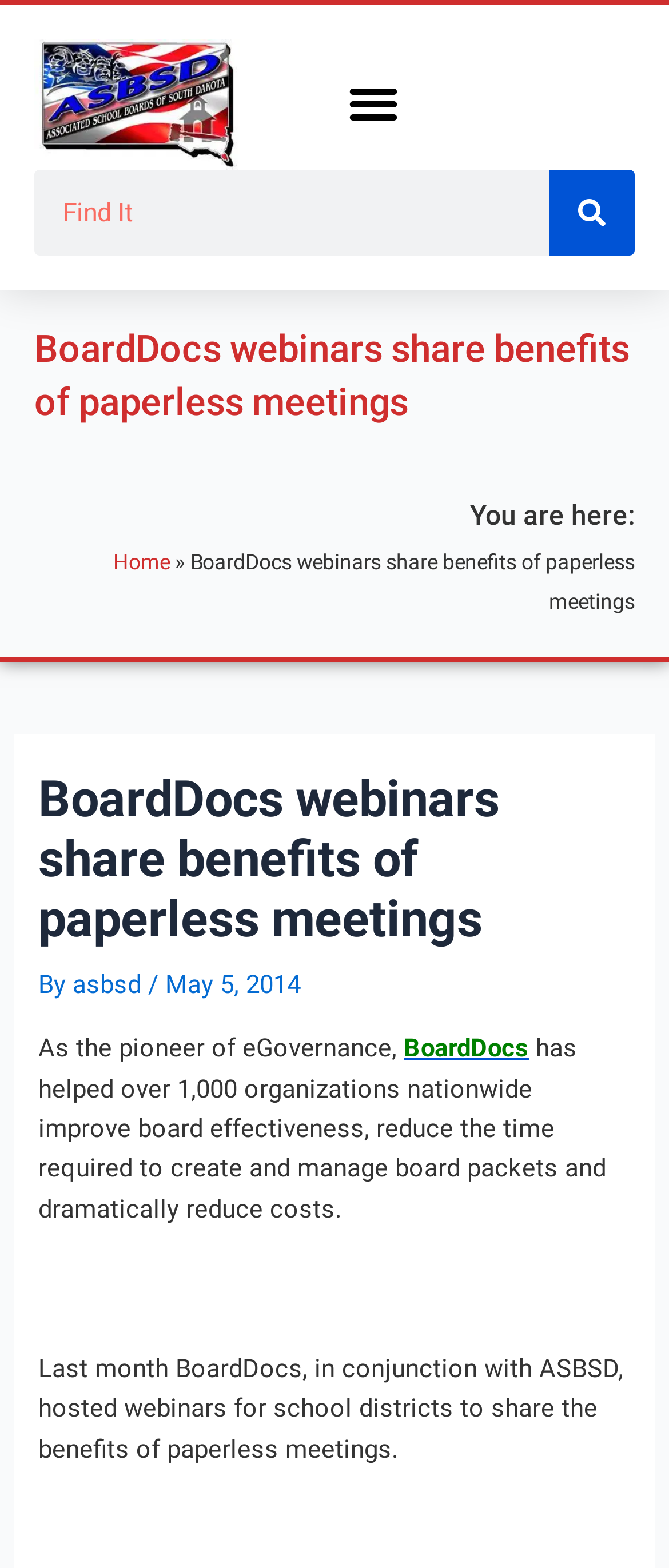Offer a meticulous caption that includes all visible features of the webpage.

The webpage appears to be an article or blog post from the Associated School Boards of South Dakota (ASBSD) website, featuring a discussion about BoardDocs webinars and their benefits. 

At the top left corner, there is an ASBSD logo, accompanied by a menu toggle button to the right. A search bar is located at the top center, with a search button on the right side. 

The main content of the webpage is divided into sections. The first section has a heading that reads "BoardDocs webinars share benefits of paperless meetings" and is followed by a subheading "You are here:". Below this, there is a breadcrumb navigation menu with a link to the "Home" page. 

The main article begins with a heading that repeats the title, followed by a brief introduction that mentions BoardDocs as the pioneer of eGovernance. The text explains how BoardDocs has helped over 1,000 organizations nationwide improve board effectiveness, reduce time, and costs. 

The article continues to discuss the webinars hosted by BoardDocs in conjunction with ASBSD, sharing the benefits of paperless meetings for school districts. The text is divided into paragraphs, with a clear structure and formatting. 

At the very bottom of the page, there is a "Post navigation" section, but its content is not specified.